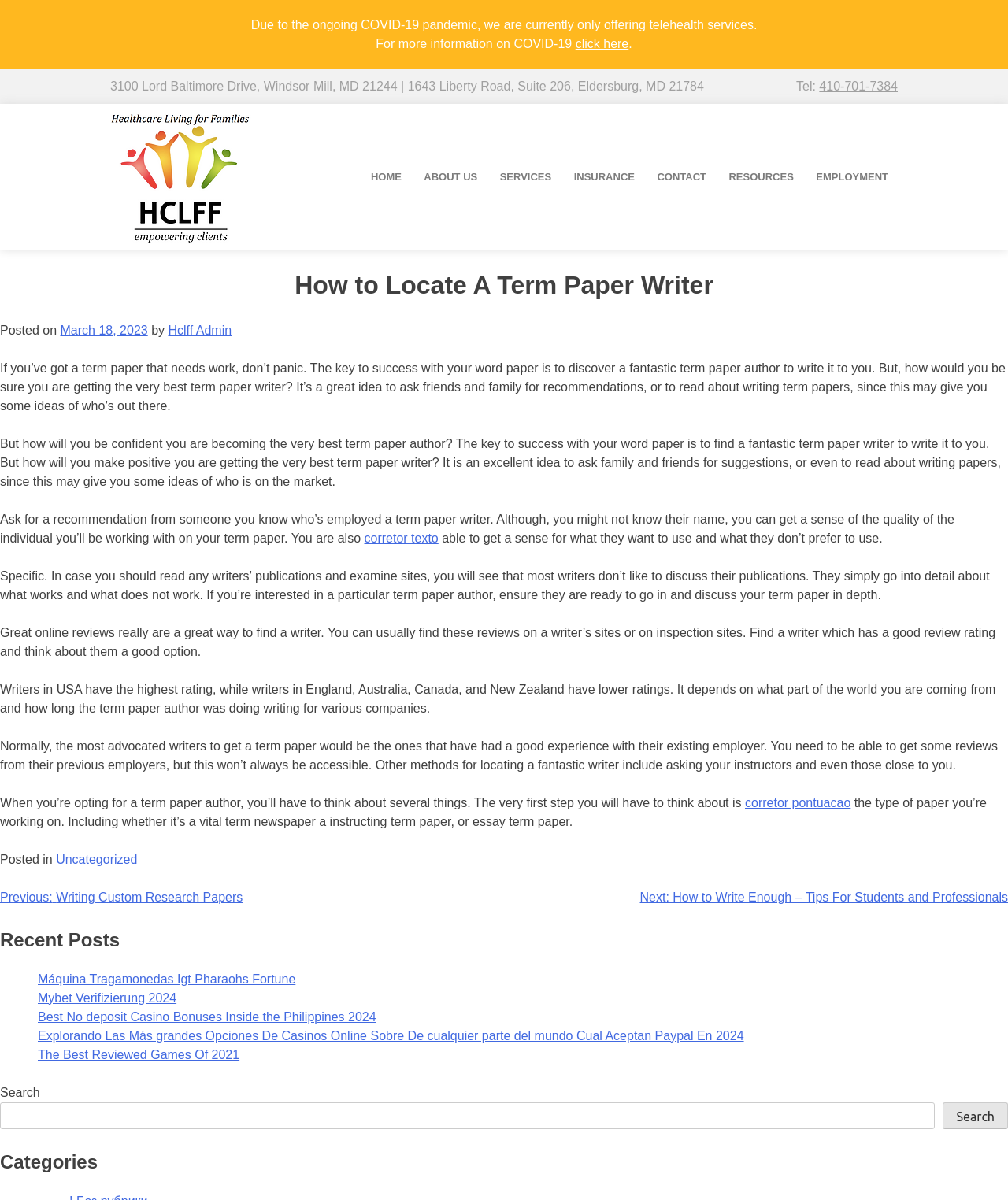Return the bounding box coordinates of the UI element that corresponds to this description: "Services". The coordinates must be given as four float numbers in the range of 0 and 1, [left, top, right, bottom].

[0.486, 0.133, 0.556, 0.162]